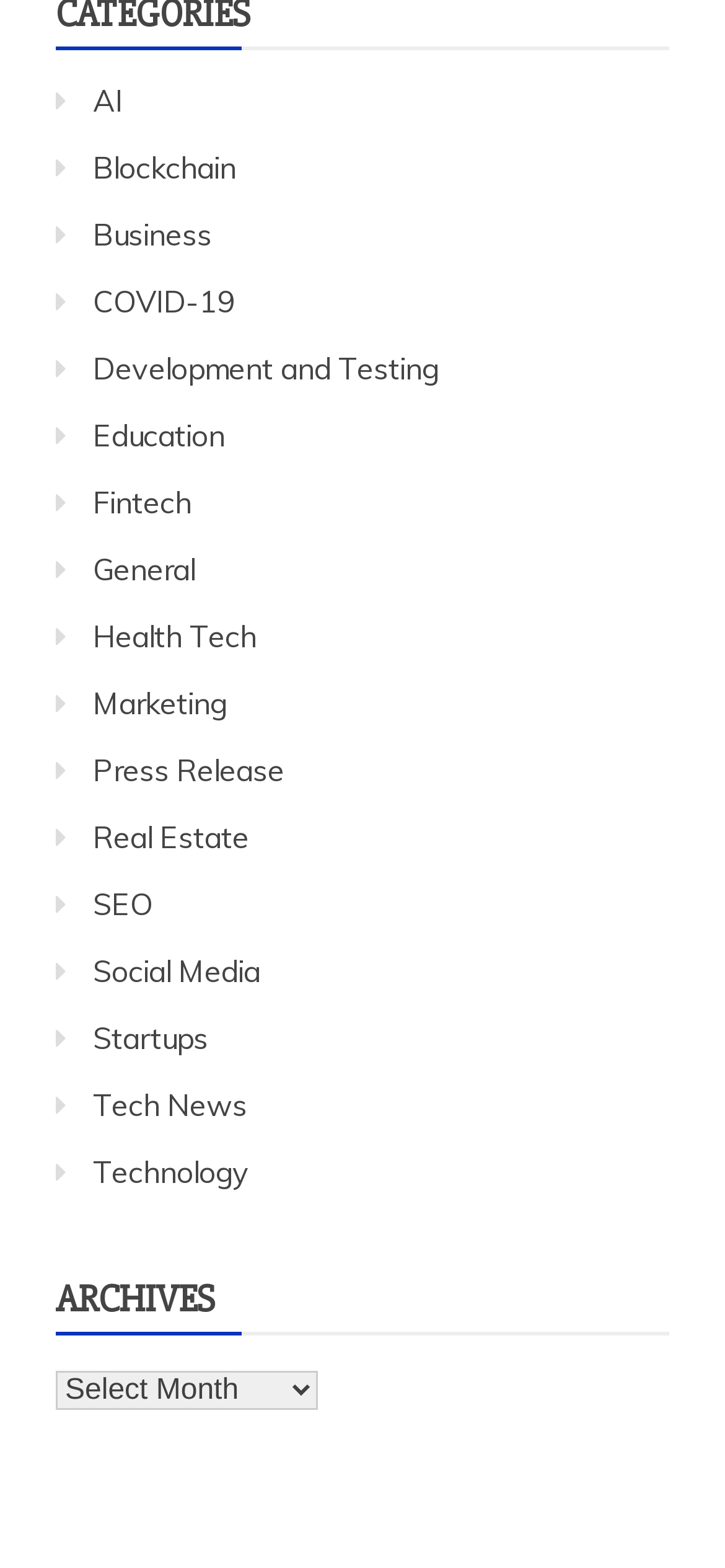What is the purpose of the 'Archives' section?
Analyze the image and deliver a detailed answer to the question.

The 'Archives' section is located at the bottom of the webpage and contains a heading, a static text, and a combobox. The combobox suggests that it is a dropdown menu, which implies that users can select from a list of archived content. Therefore, the purpose of the 'Archives' section is to provide access to archived content.